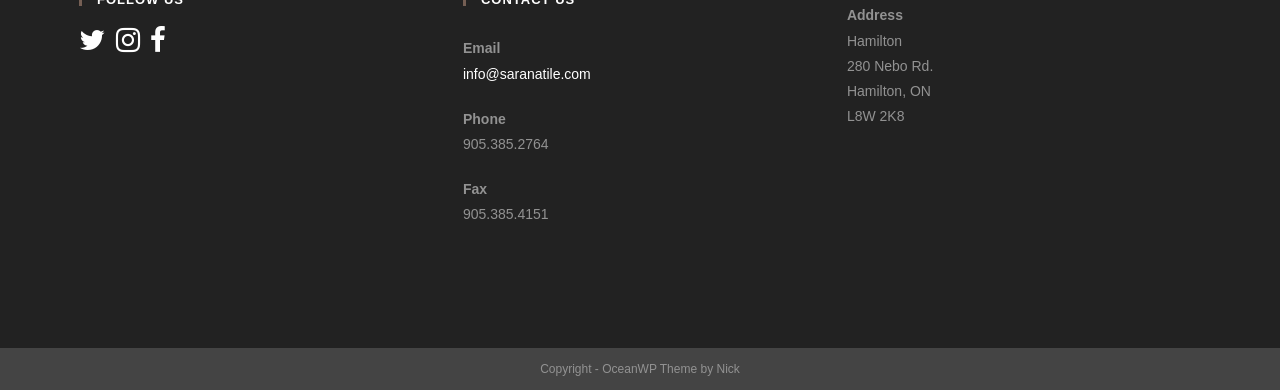Use a single word or phrase to answer the question:
What is the theme of the website?

OceanWP Theme by Nick